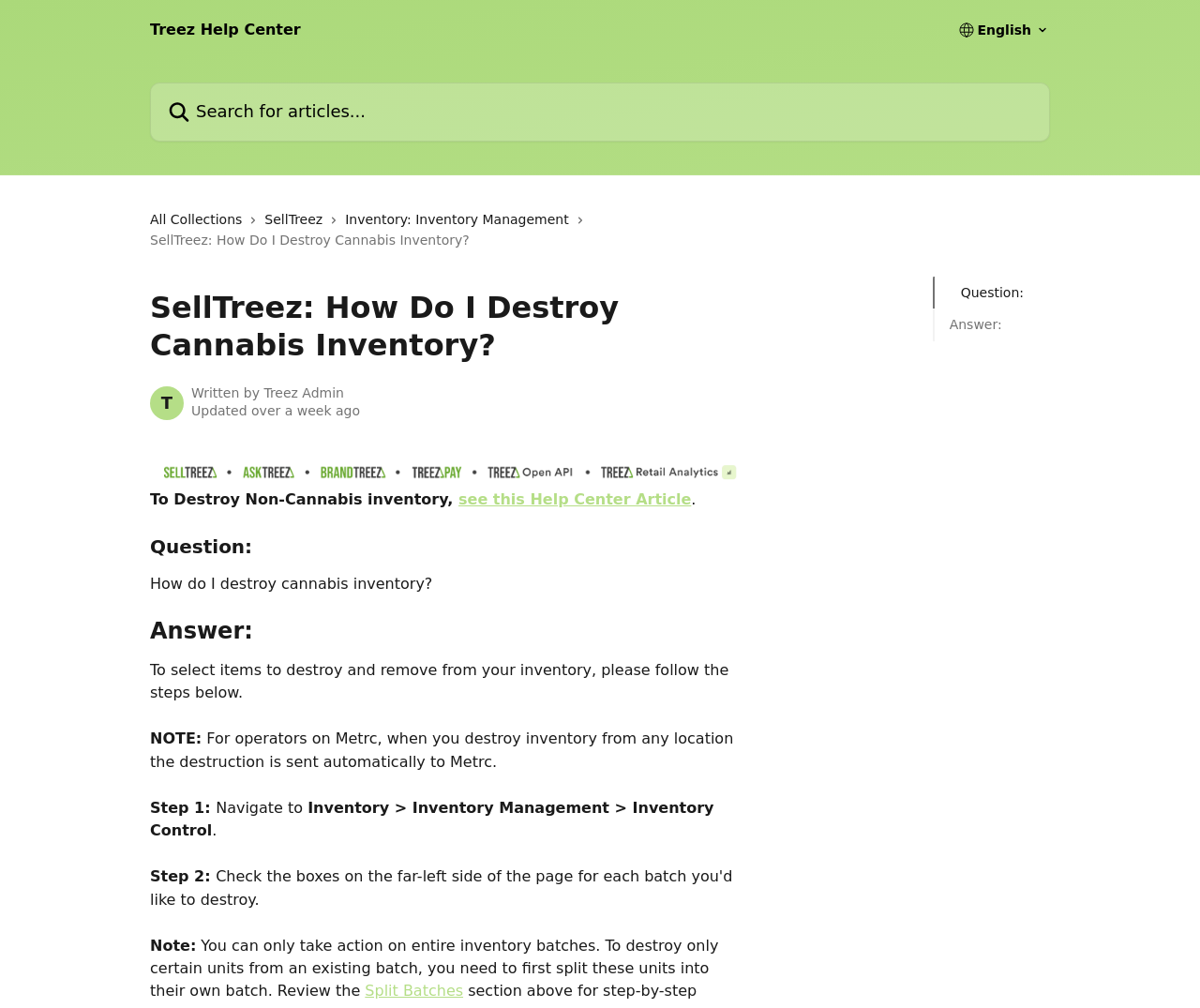What is the purpose of the search bar?
Please craft a detailed and exhaustive response to the question.

The search bar is located at the top of the webpage with a placeholder text 'Search for articles...', indicating that its purpose is to allow users to search for specific articles or topics within the help center.